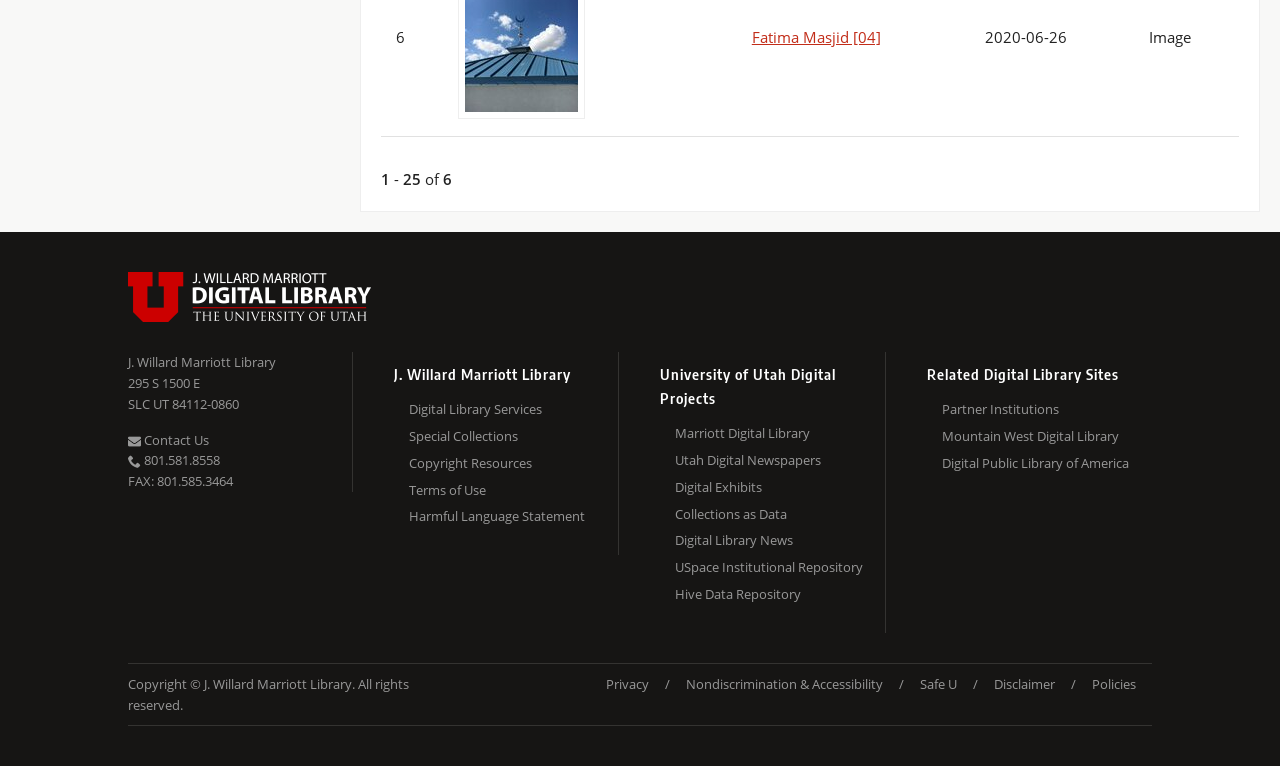What is the copyright statement of the library? Using the information from the screenshot, answer with a single word or phrase.

Copyright © J. Willard Marriott Library. All rights reserved.